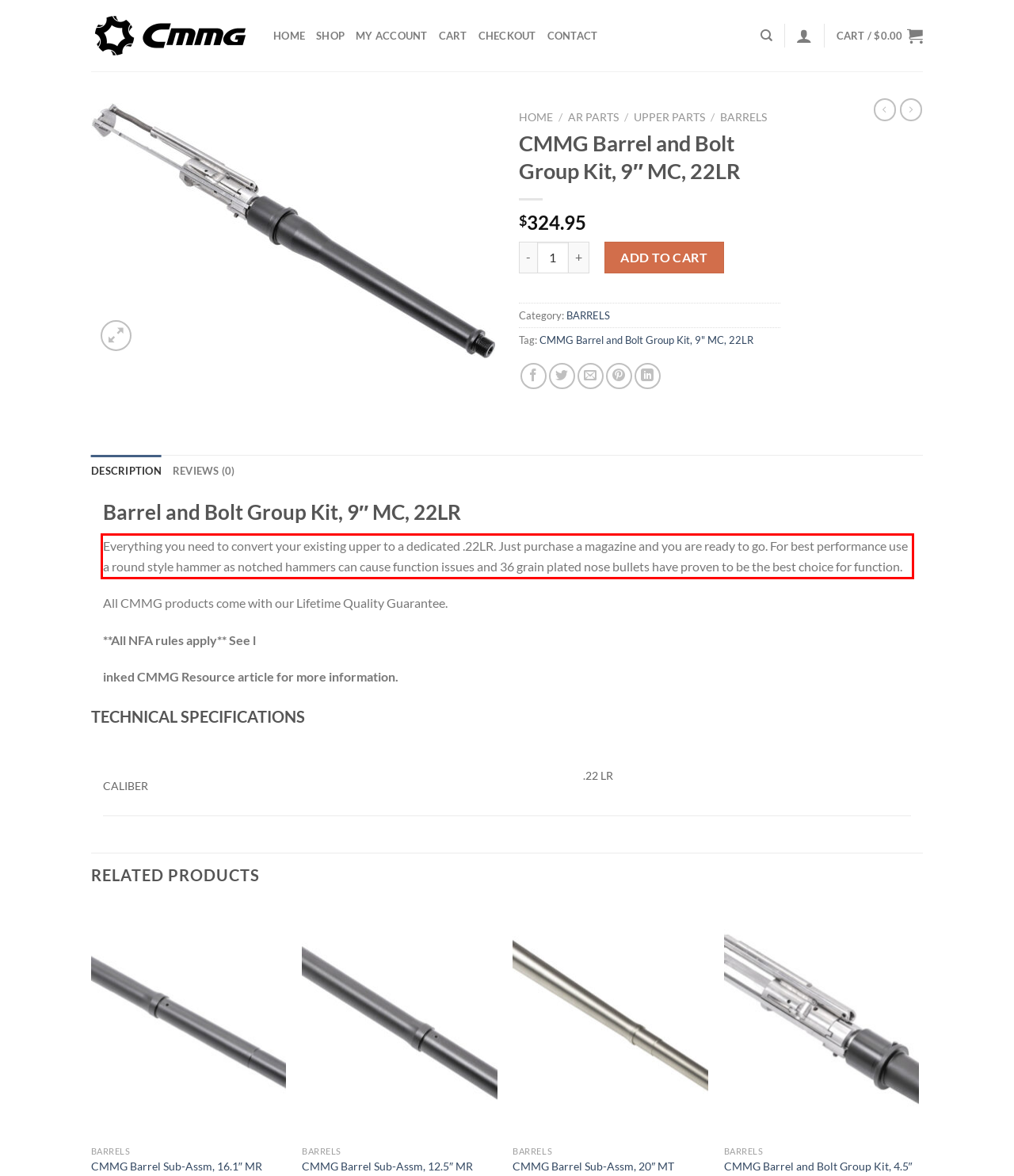Given a screenshot of a webpage, identify the red bounding box and perform OCR to recognize the text within that box.

Everything you need to convert your existing upper to a dedicated .22LR. Just purchase a magazine and you are ready to go. For best performance use a round style hammer as notched hammers can cause function issues and 36 grain plated nose bullets have proven to be the best choice for function.